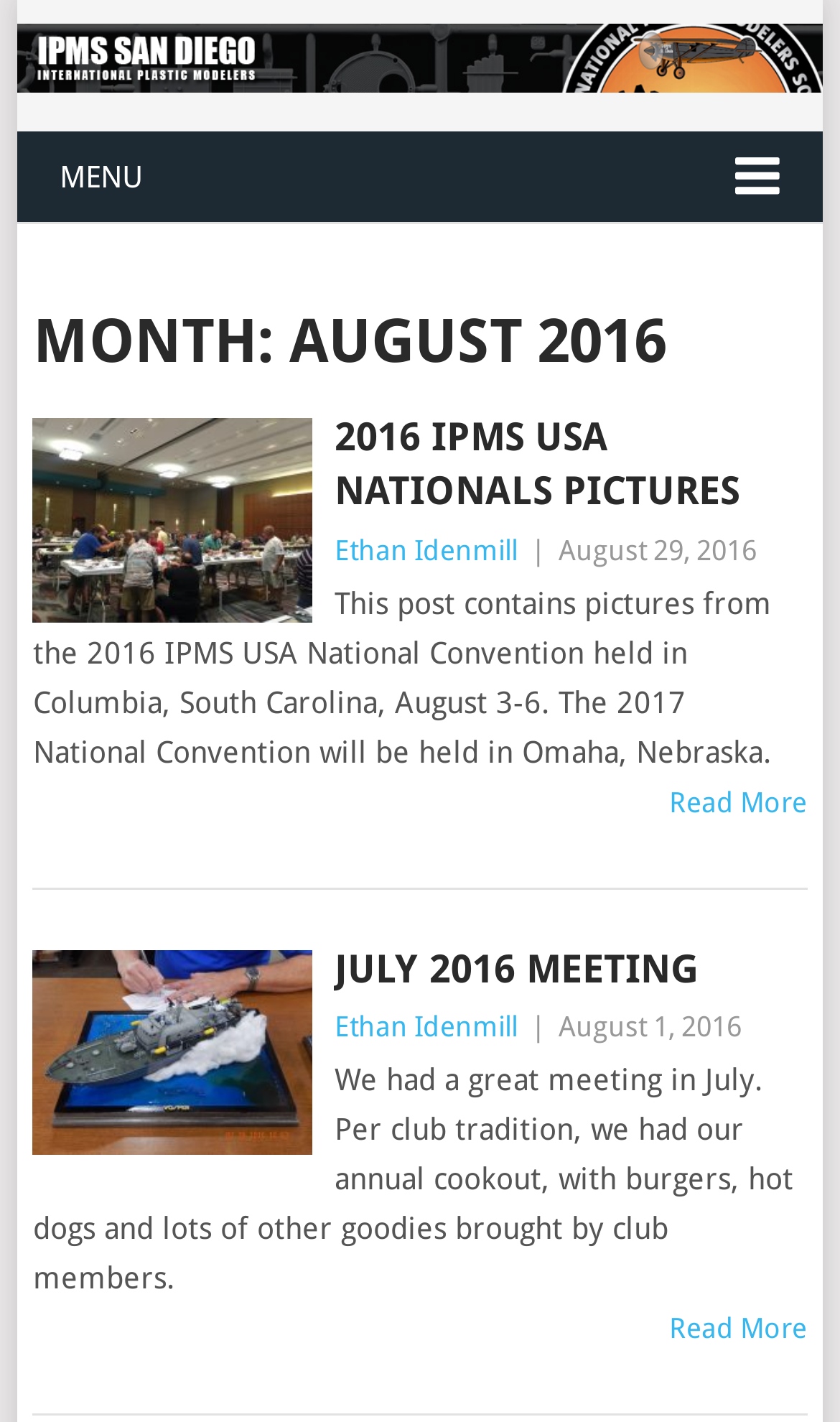Locate the bounding box coordinates of the element that needs to be clicked to carry out the instruction: "View 2016 IPMS USA Nationals Pictures". The coordinates should be given as four float numbers ranging from 0 to 1, i.e., [left, top, right, bottom].

[0.039, 0.294, 0.371, 0.439]